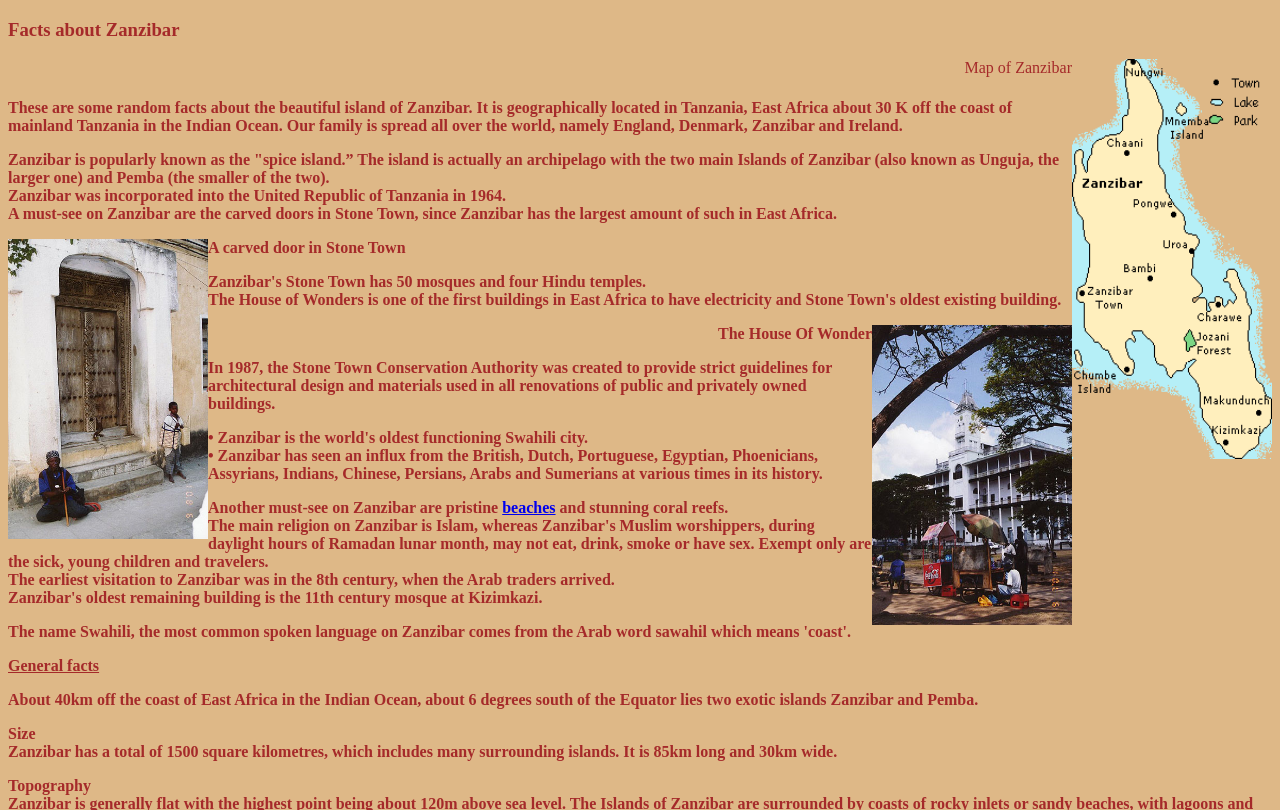Use one word or a short phrase to answer the question provided: 
What is the name of the building in the image?

The House of Wonder